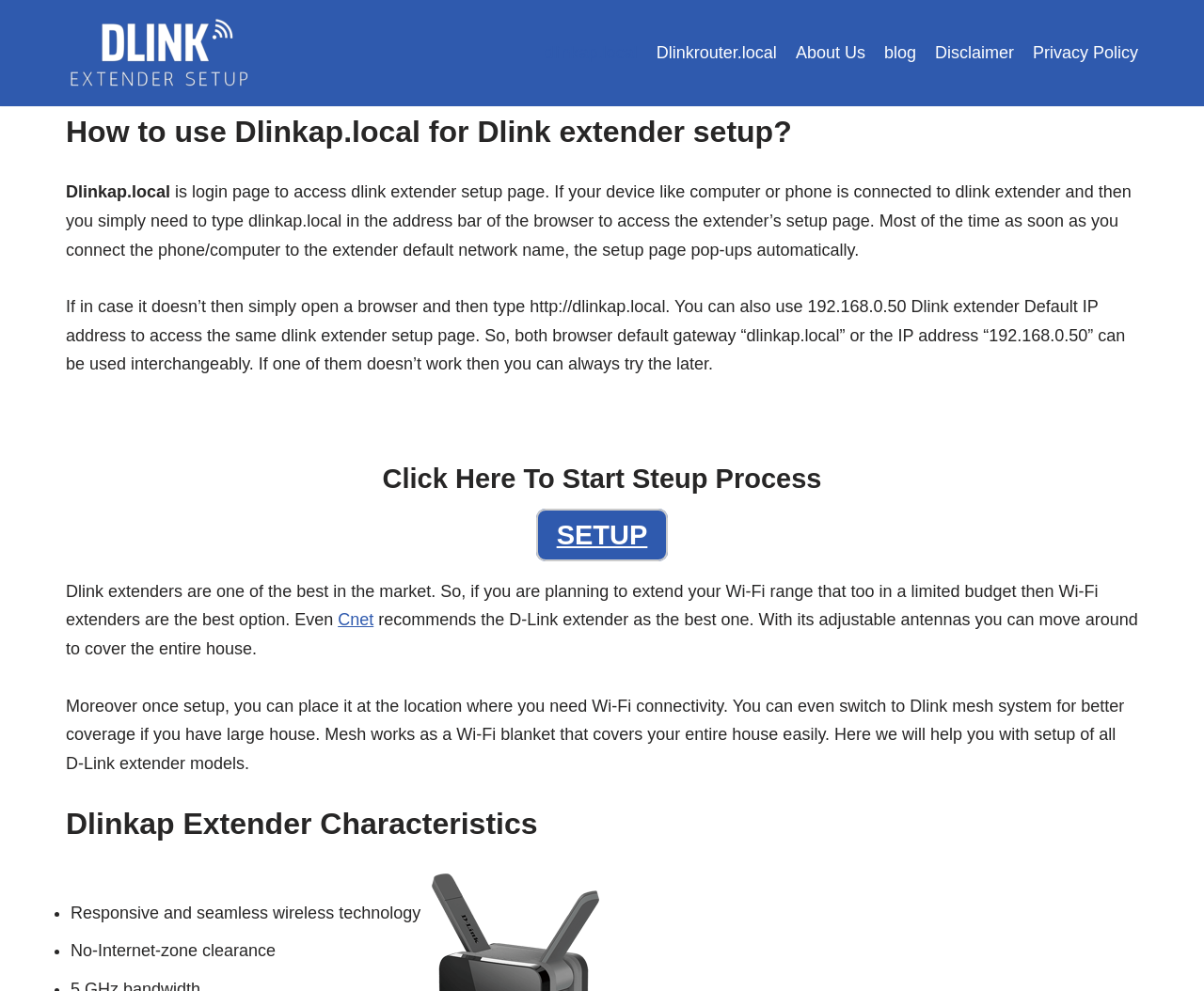What is the benefit of using D-link mesh system?
Refer to the screenshot and answer in one word or phrase.

Better coverage